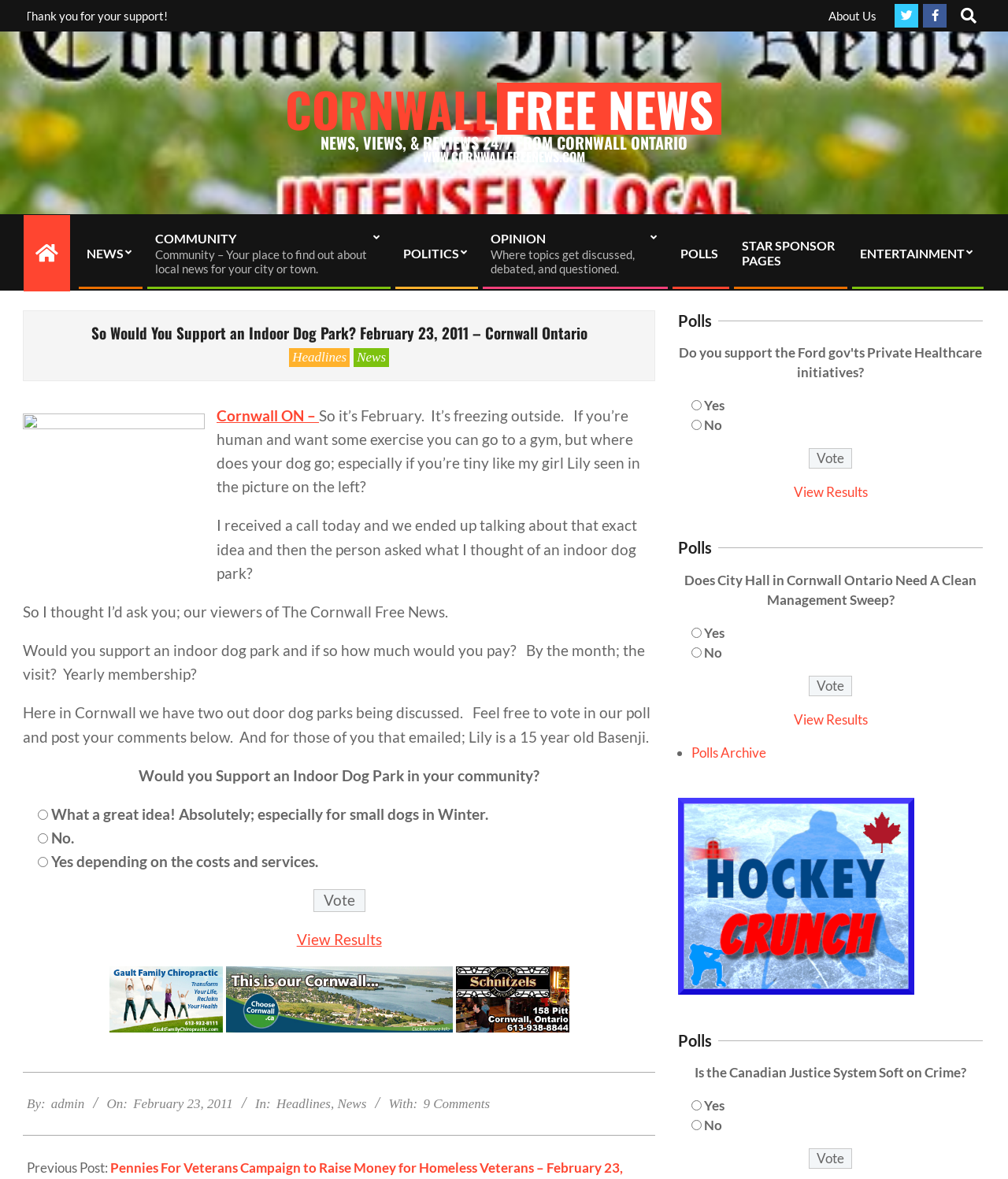How many radio buttons are there in the first poll?
Using the screenshot, give a one-word or short phrase answer.

3